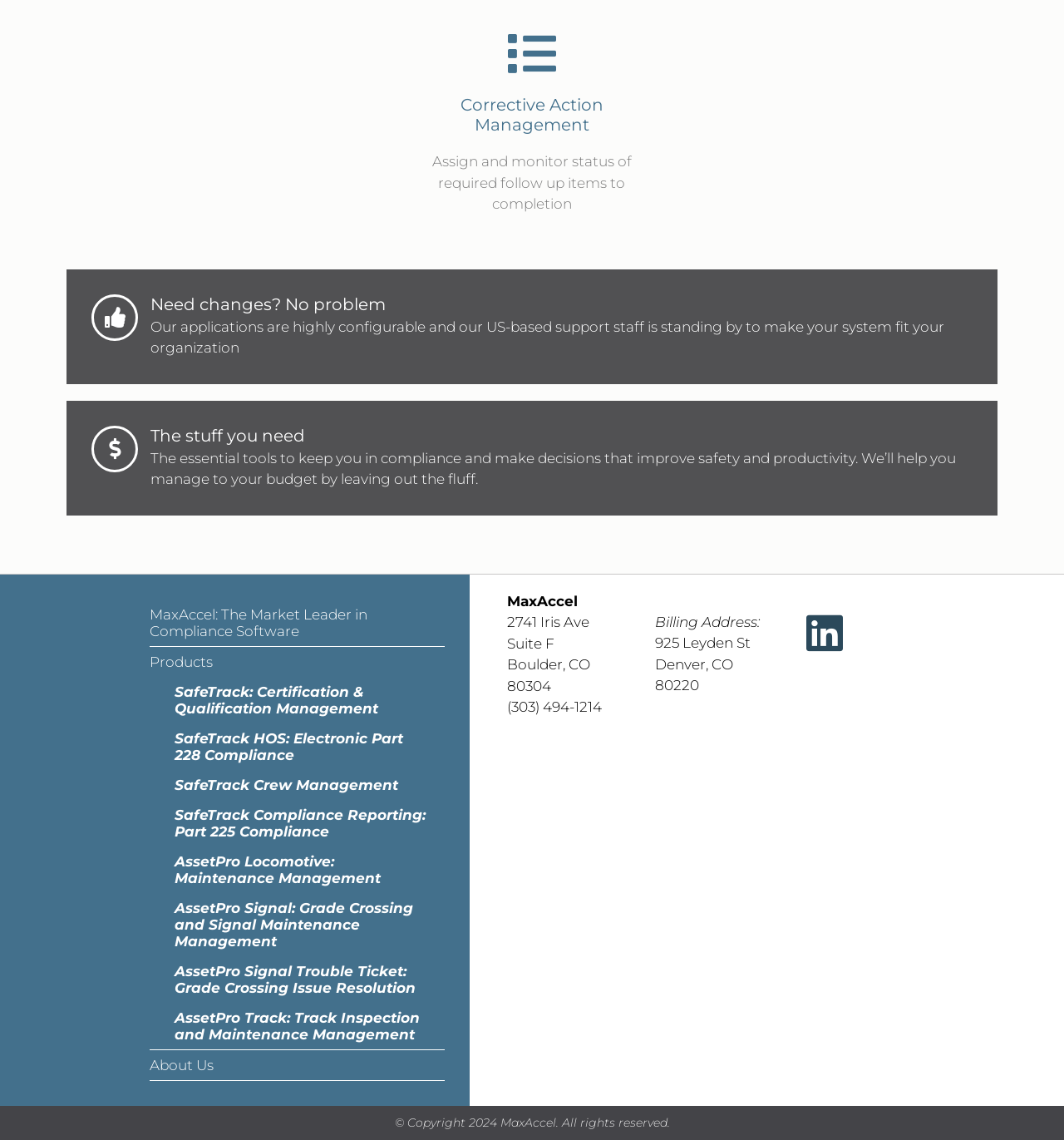Use one word or a short phrase to answer the question provided: 
What kind of support does the company offer?

US-based support